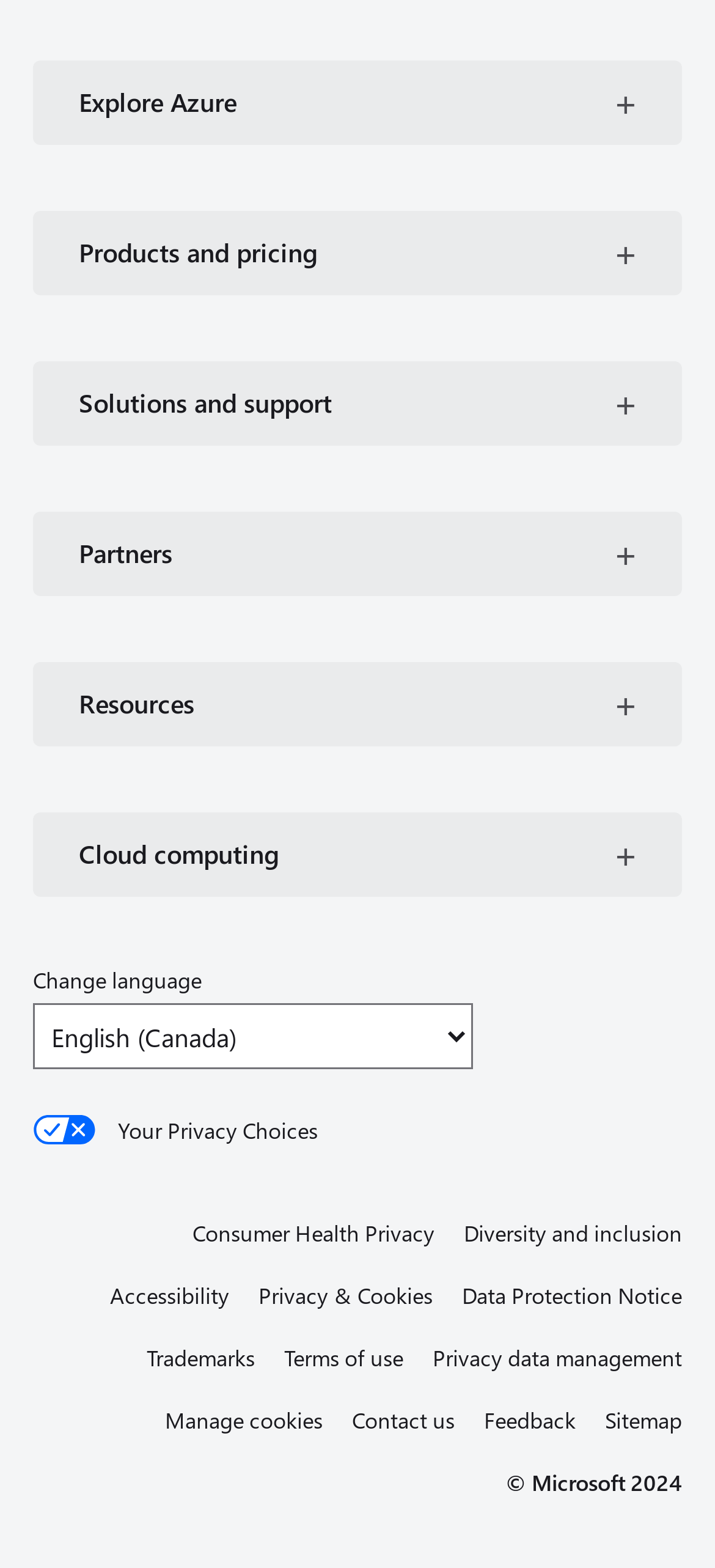Locate the bounding box for the described UI element: "Contact us". Ensure the coordinates are four float numbers between 0 and 1, formatted as [left, top, right, bottom].

[0.492, 0.893, 0.636, 0.918]